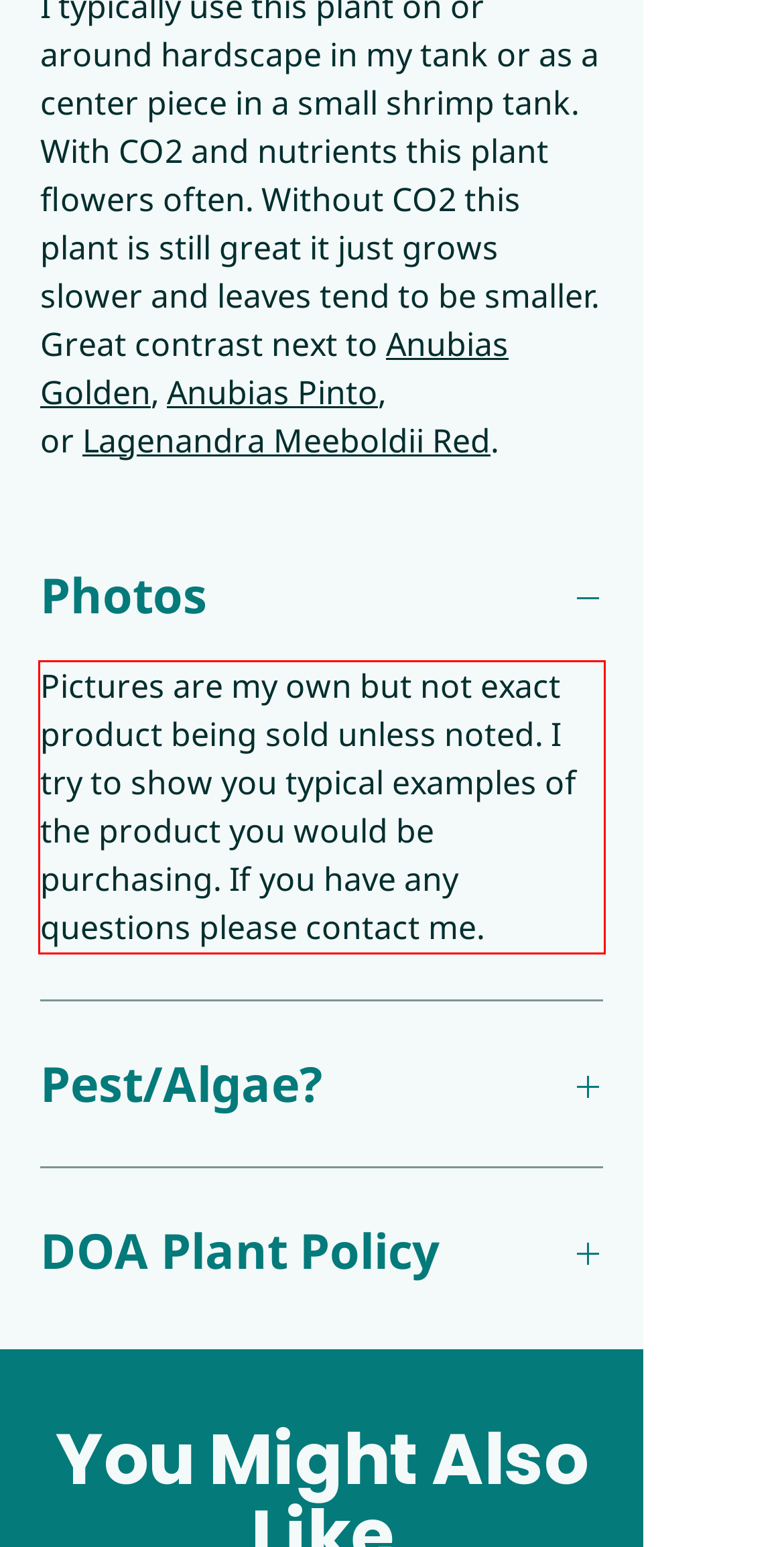Please look at the screenshot provided and find the red bounding box. Extract the text content contained within this bounding box.

Pictures are my own but not exact product being sold unless noted. I try to show you typical examples of the product you would be purchasing. If you have any questions please contact me.